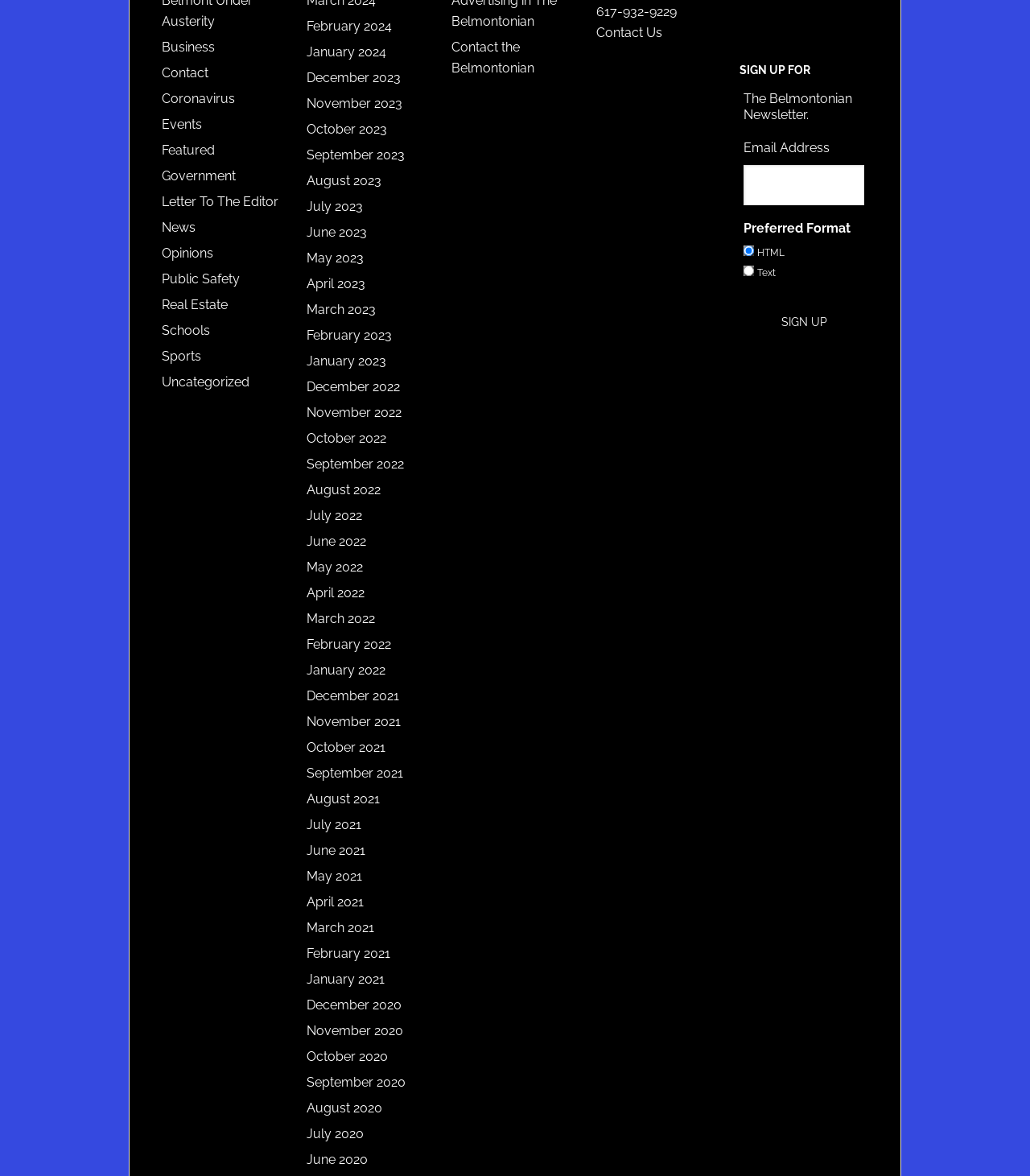Identify the bounding box coordinates of the section that should be clicked to achieve the task described: "Contact the Belmontonian".

[0.438, 0.034, 0.519, 0.065]